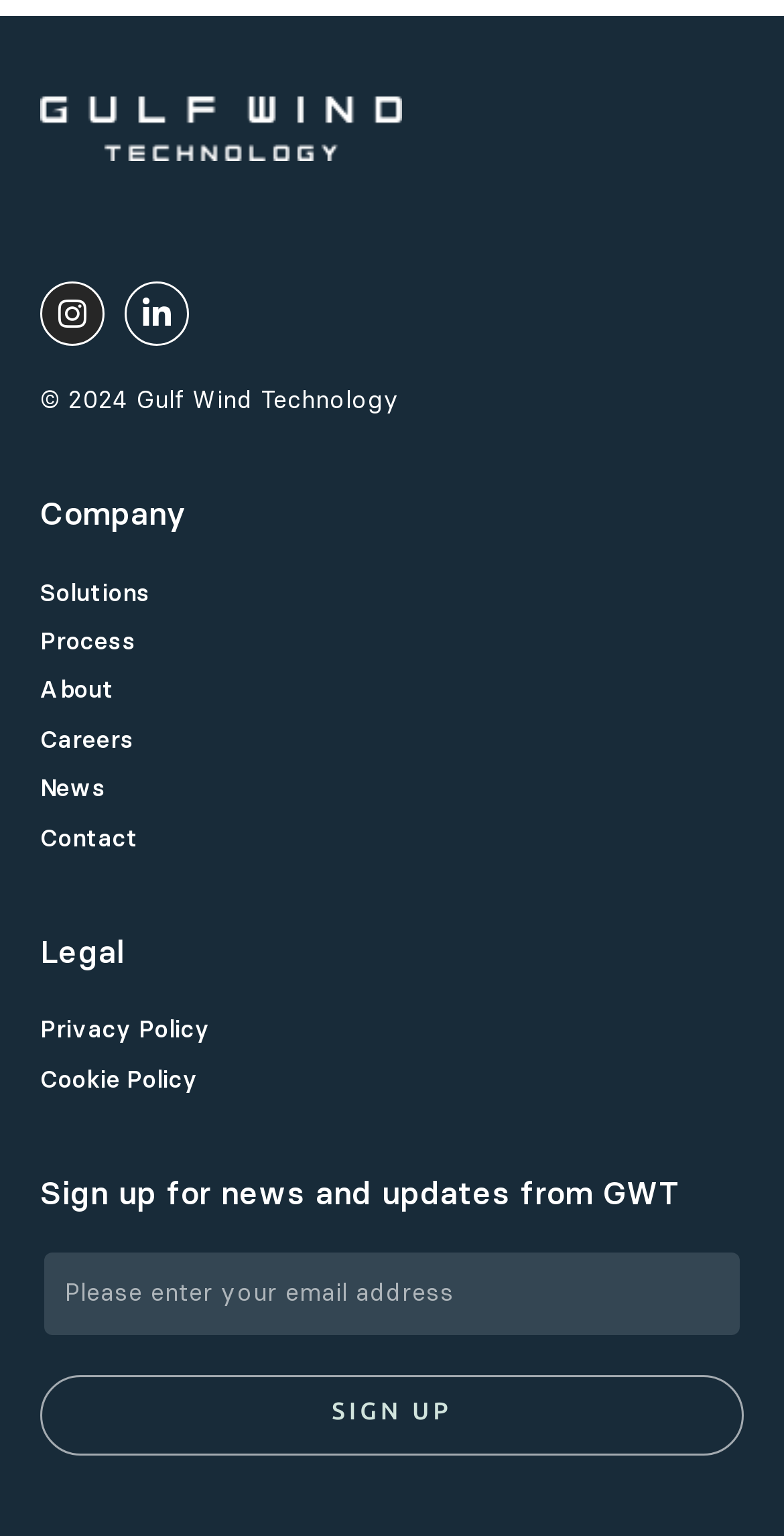Consider the image and give a detailed and elaborate answer to the question: 
What social media platforms are linked?

The social media platforms linked can be identified by the link elements 'Instagram' and 'Linkedin-in' which are located at the top of the webpage, next to the company logo.